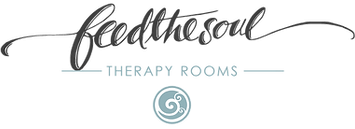Provide a comprehensive description of the image.

The image features the logo for "Feed the Soul Therapy Rooms," which emphasizes a holistic approach to wellness and mental health. The design showcases a stylish, handwritten font for the words "feed the soul," conveying warmth and care, while the term "THERAPY ROOMS" is presented in a clear, modern typeface, suggesting professionalism and comfort. At the bottom, a circular graphic adds a soothing element, possibly representing tranquility or balance, aligning with the theme of emotional and mental support emphasized in the overall message of the organization. This logo aligns with the goals of providing nurturing spaces for individuals seeking support, particularly in relation to perinatal wellbeing and mental health.